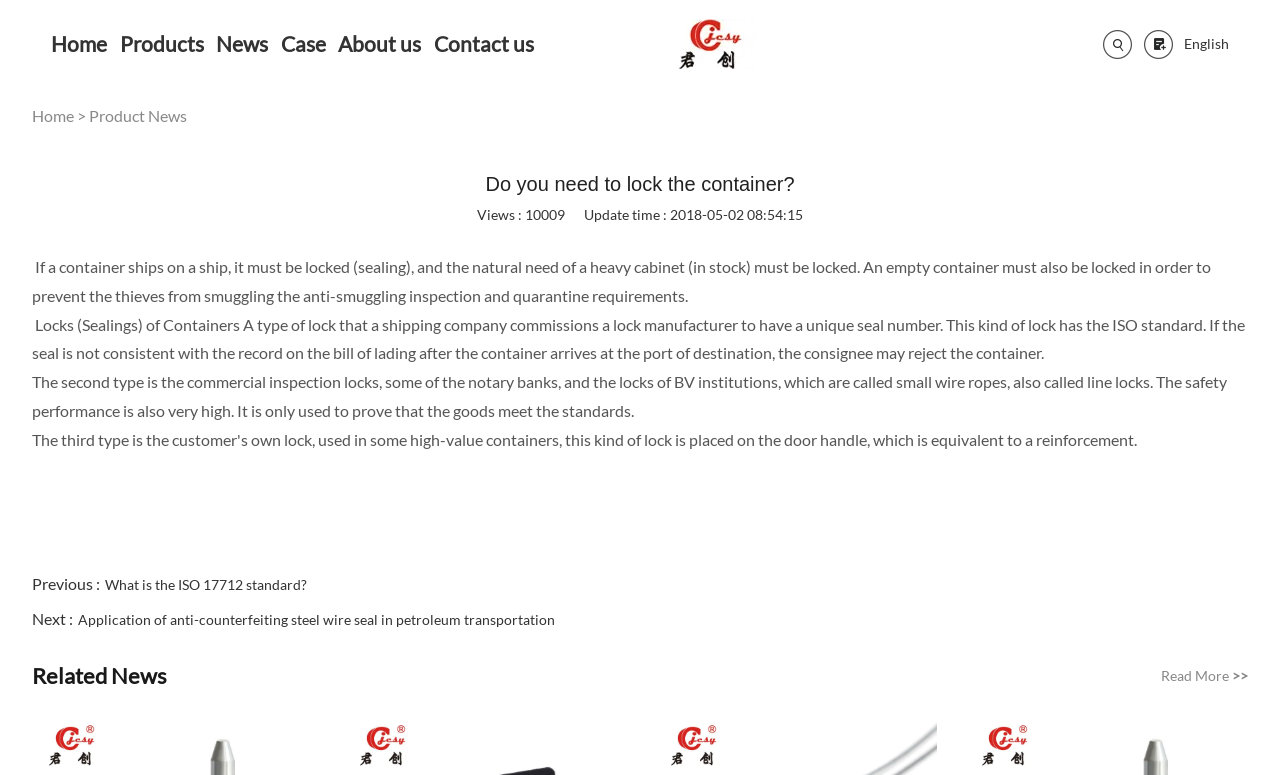What is the purpose of commercial inspection locks?
Answer with a single word or phrase by referring to the visual content.

Prove goods meet standards